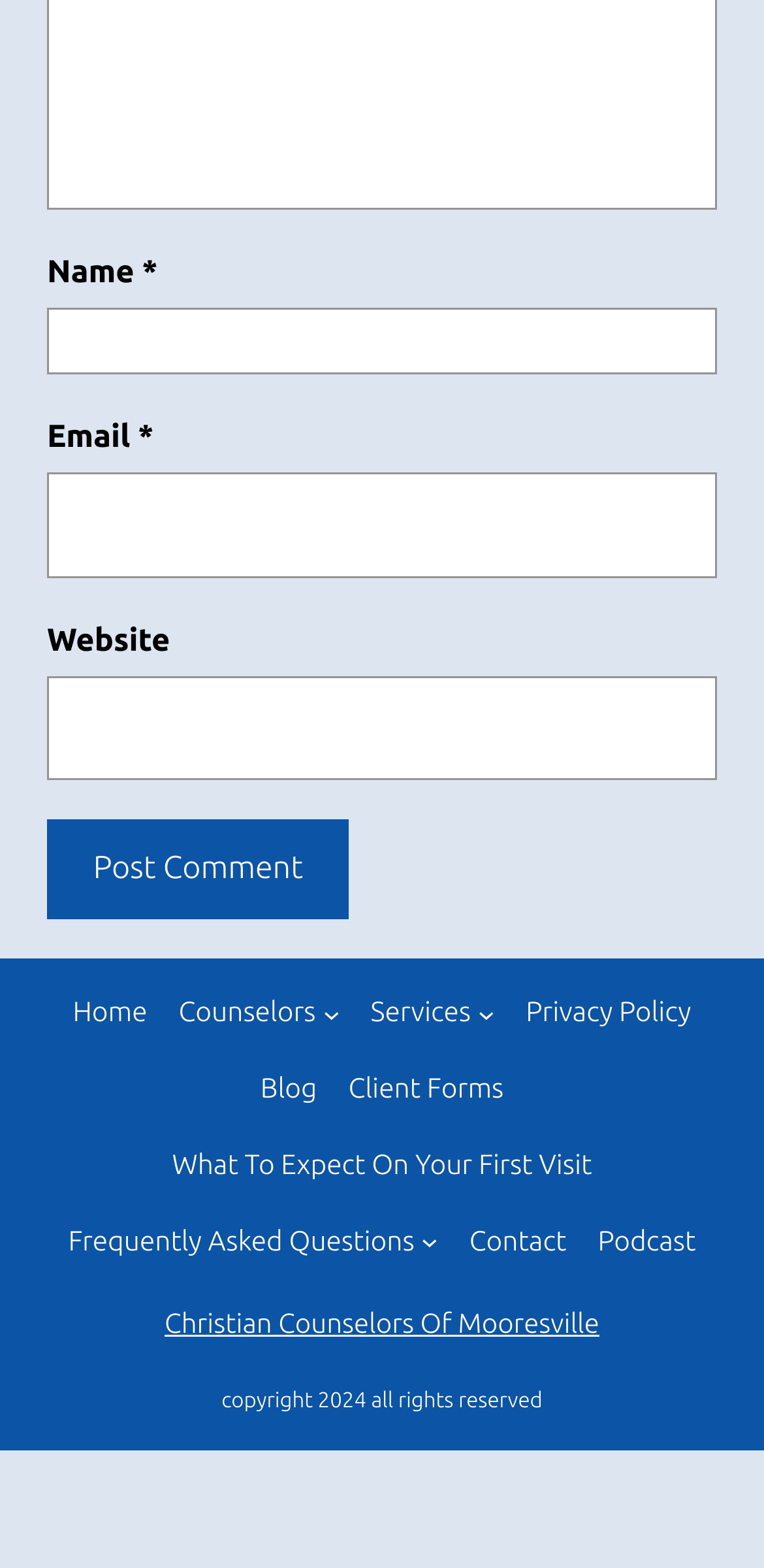Locate the bounding box coordinates of the clickable region to complete the following instruction: "Check the Privacy Policy."

[0.688, 0.632, 0.905, 0.66]